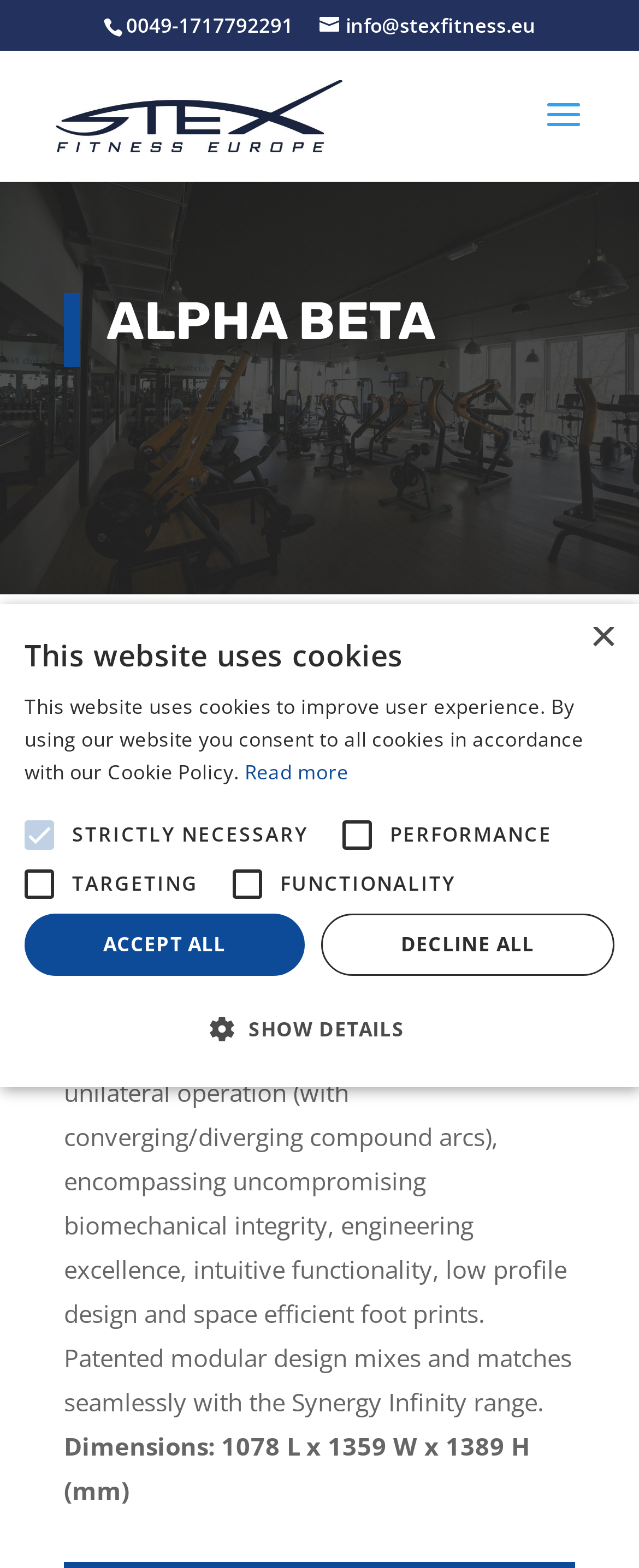What is the width of the product in mm?
Please give a detailed and elaborate answer to the question.

I found the answer by looking at the StaticText element that contains the product dimensions. The text is 'Dimensions: 1078 L x 1359 W x 1389 H (mm)', which indicates that the width of the product is 1359 mm.